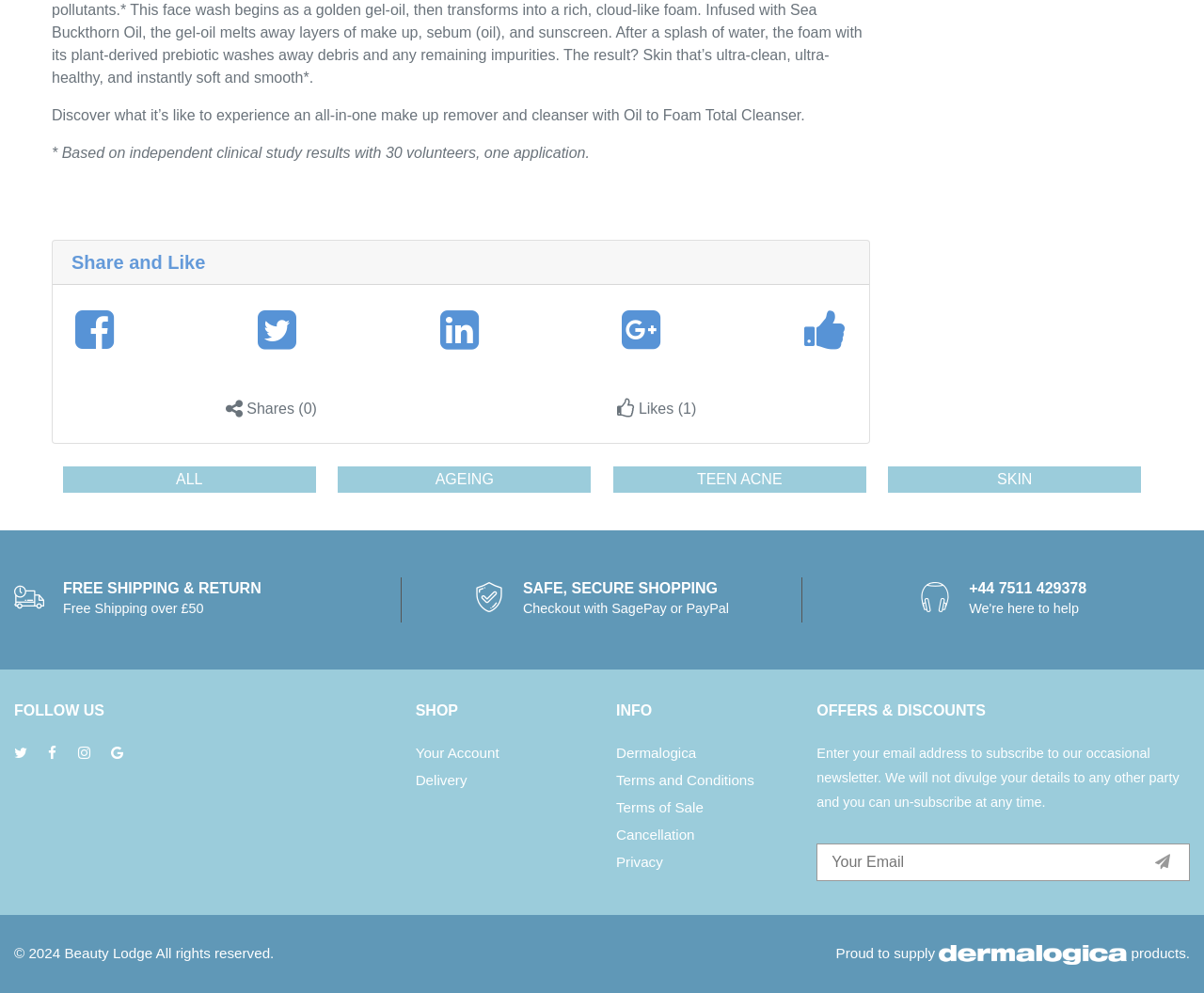What is the product described on this webpage?
Using the image provided, answer with just one word or phrase.

Oil to Foam Total Cleanser